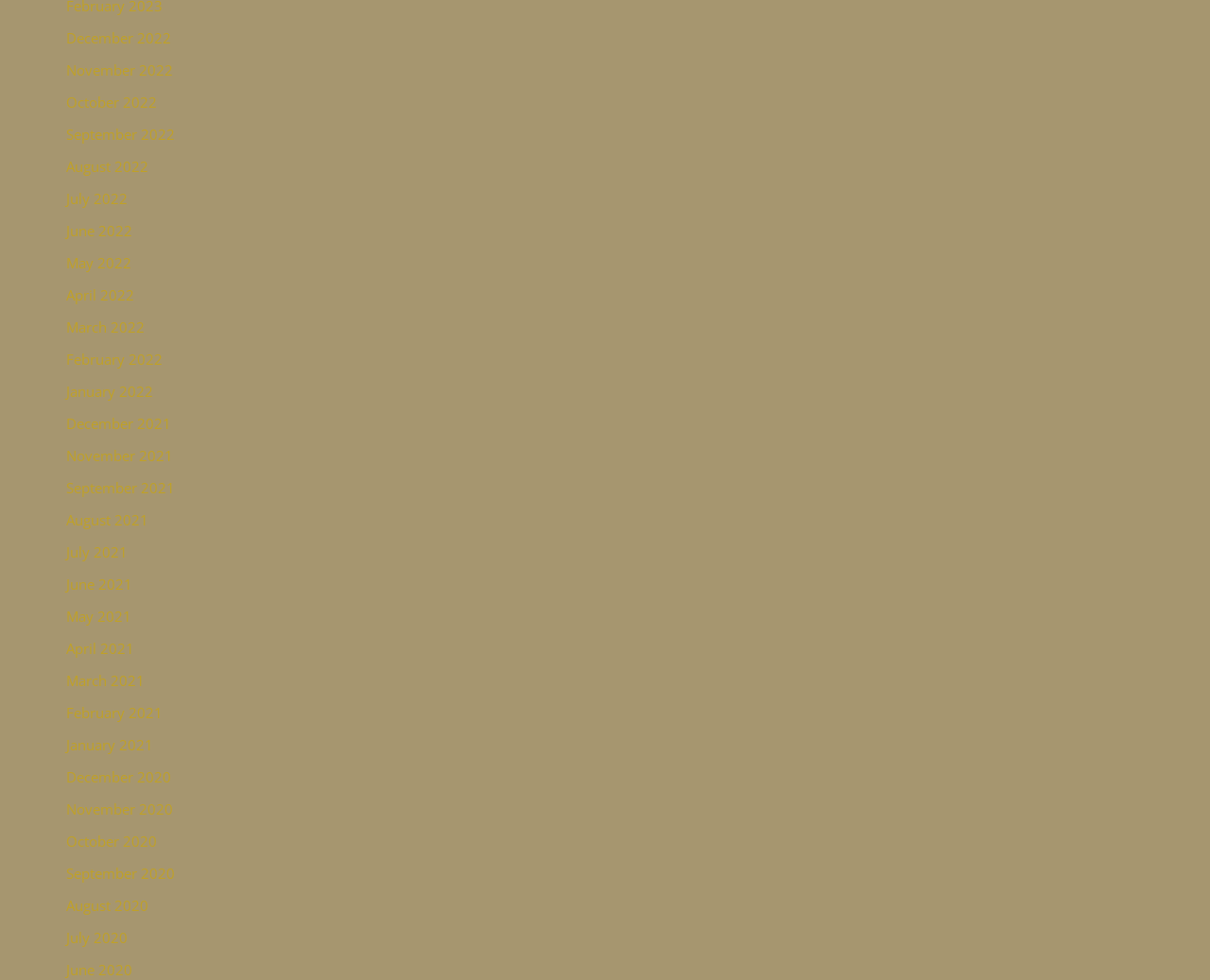Find the bounding box coordinates for the area you need to click to carry out the instruction: "View June 2020". The coordinates should be four float numbers between 0 and 1, indicated as [left, top, right, bottom].

[0.055, 0.98, 0.109, 0.999]